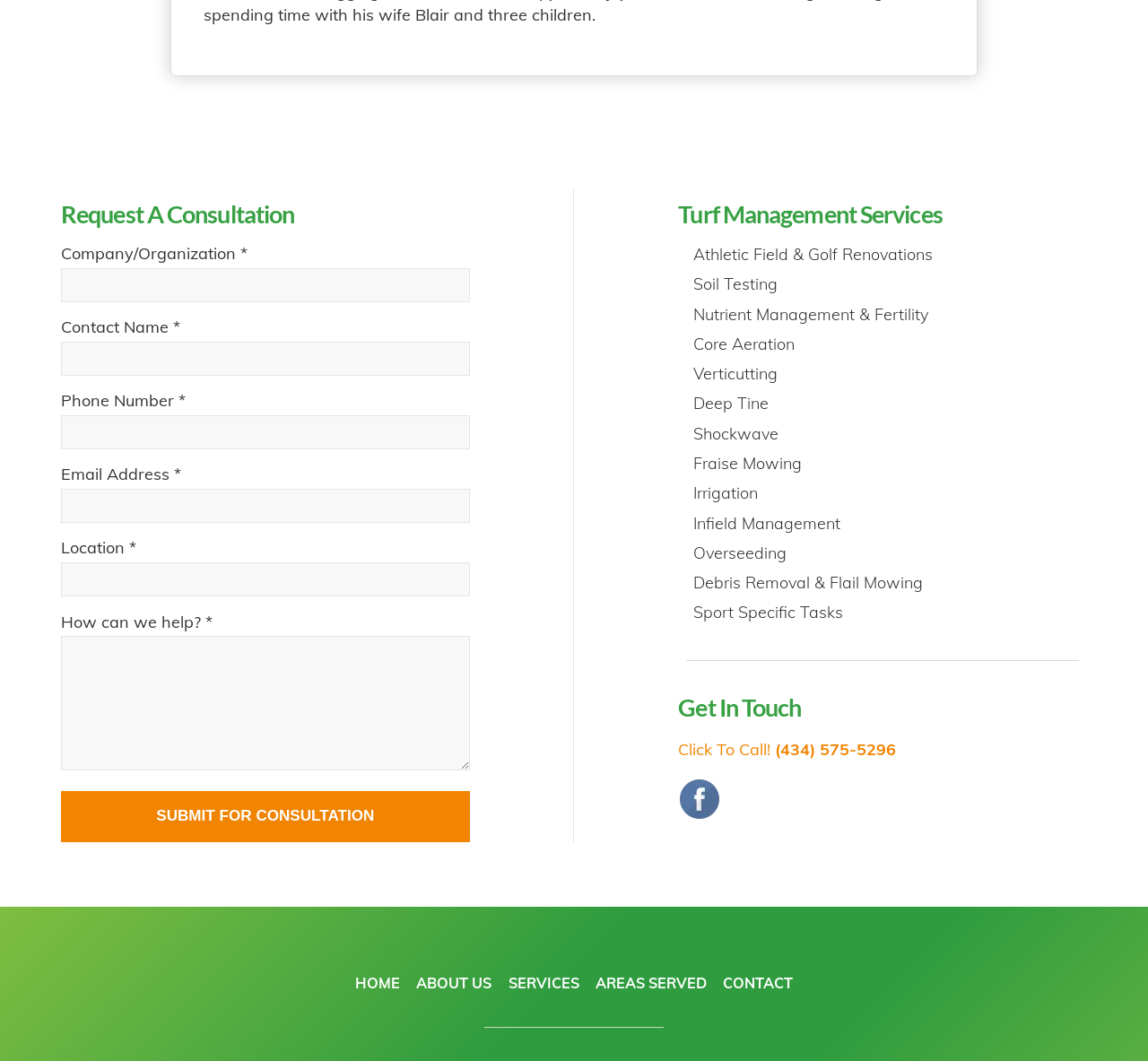Give a short answer to this question using one word or a phrase:
What is the purpose of the 'Submit For Consultation' button?

Submit the consultation request